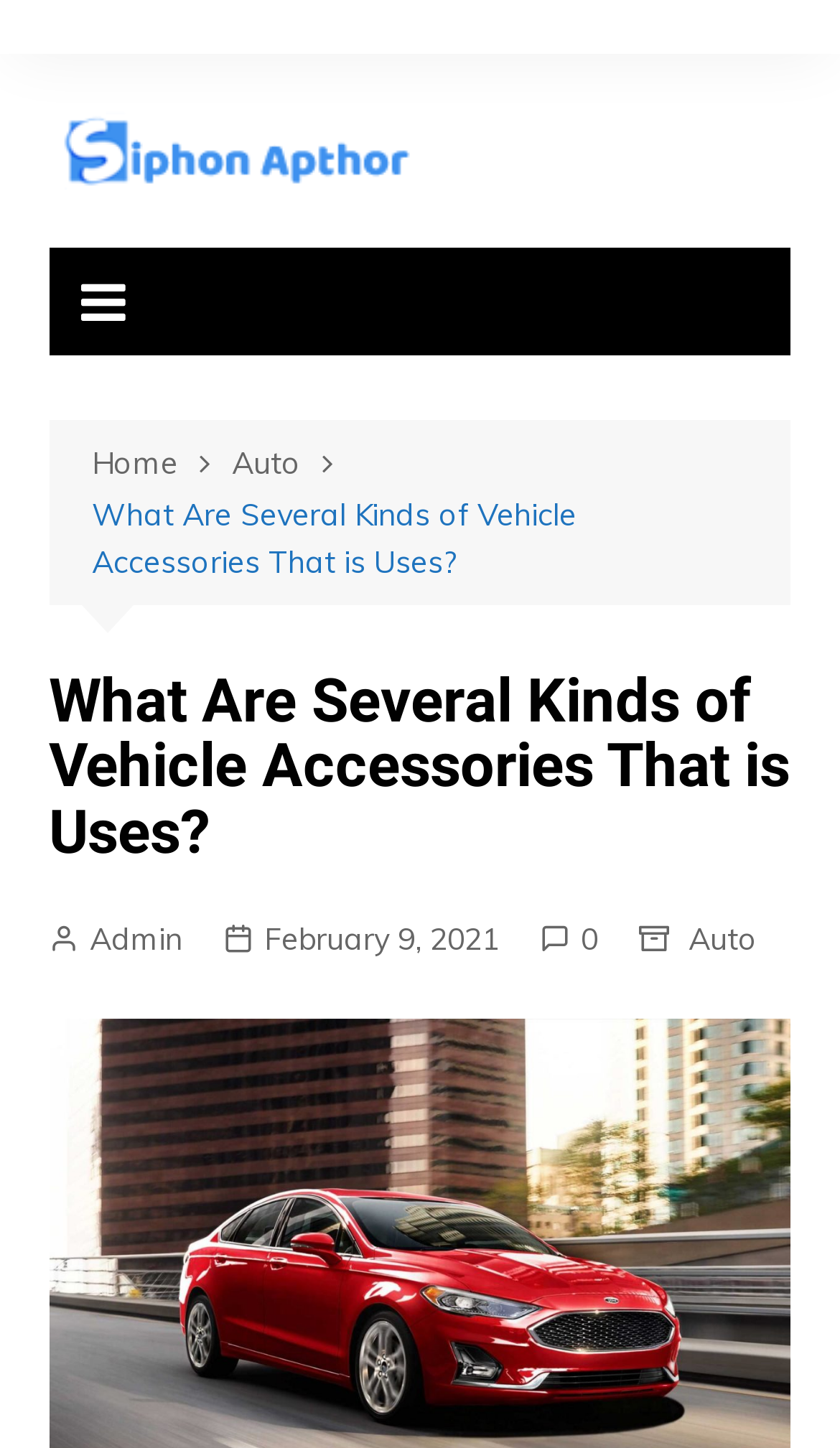Determine the bounding box coordinates for the area that needs to be clicked to fulfill this task: "View auto page". The coordinates must be given as four float numbers between 0 and 1, i.e., [left, top, right, bottom].

[0.82, 0.632, 0.902, 0.665]